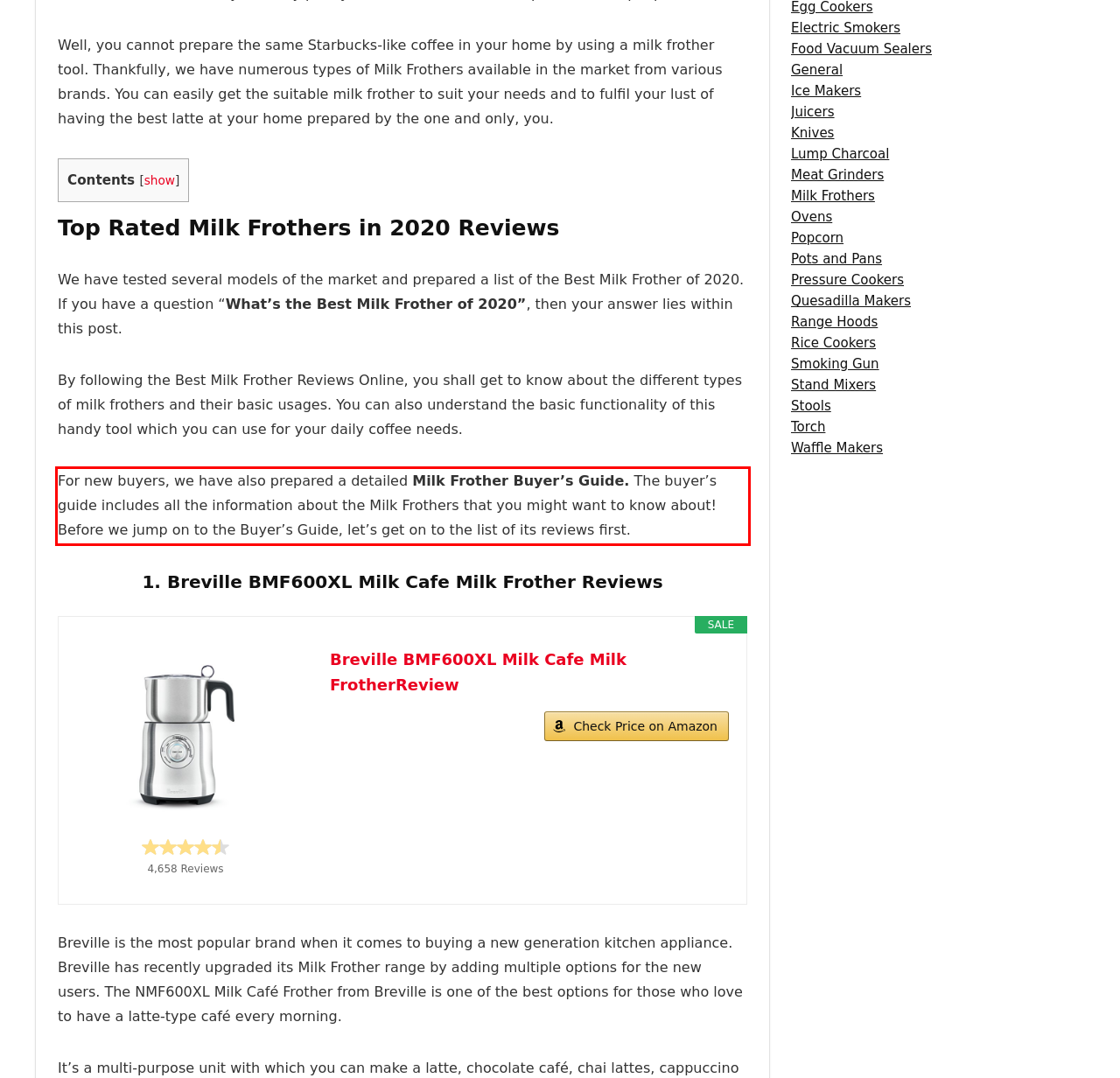Given a webpage screenshot, locate the red bounding box and extract the text content found inside it.

For new buyers, we have also prepared a detailed Milk Frother Buyer’s Guide. The buyer’s guide includes all the information about the Milk Frothers that you might want to know about! Before we jump on to the Buyer’s Guide, let’s get on to the list of its reviews first.